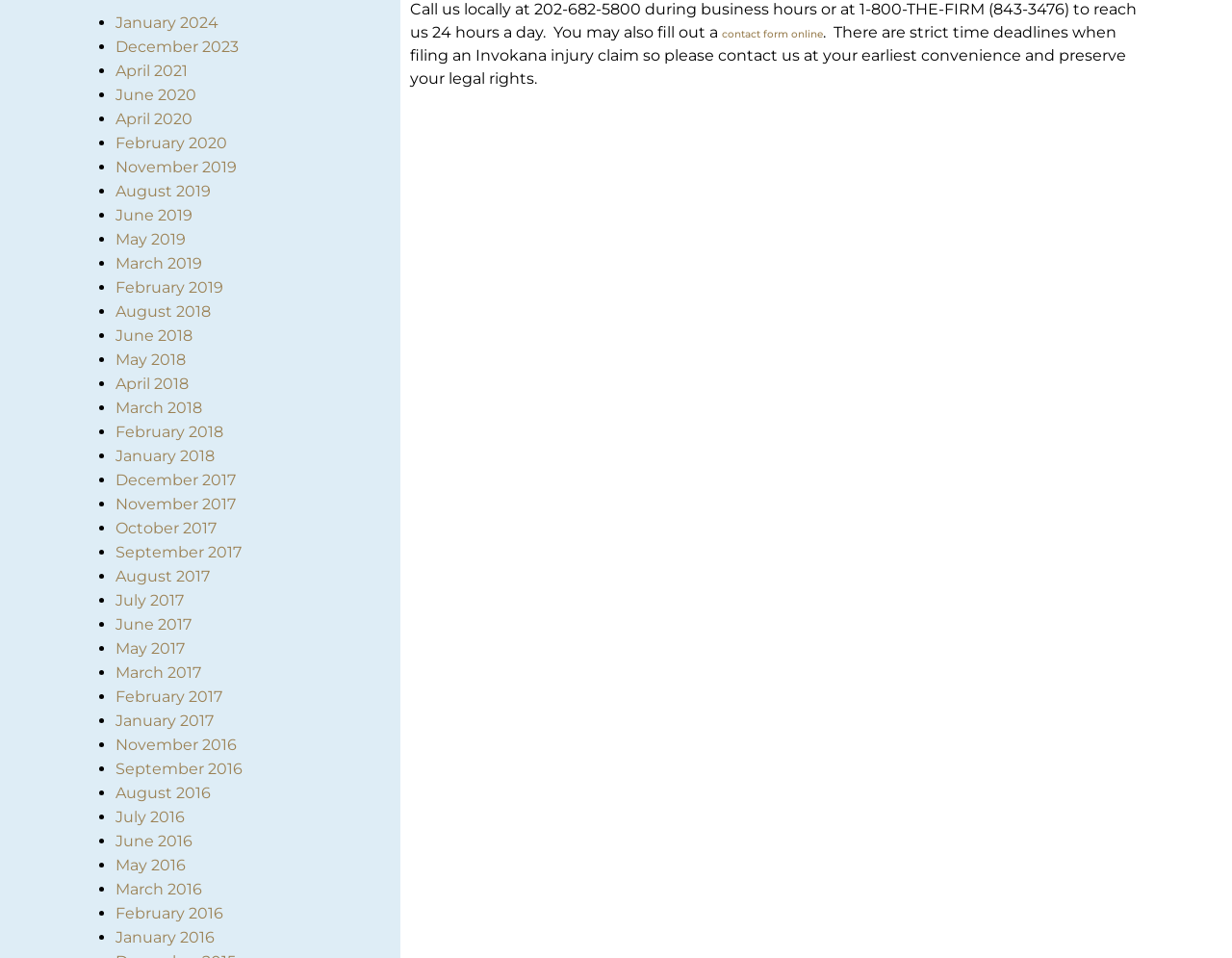Indicate the bounding box coordinates of the element that needs to be clicked to satisfy the following instruction: "click June 2020". The coordinates should be four float numbers between 0 and 1, i.e., [left, top, right, bottom].

[0.094, 0.089, 0.159, 0.108]